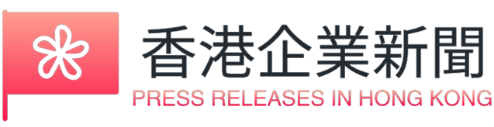Please analyze the image and give a detailed answer to the question:
What is the purpose of the platform represented by the logo?

According to the caption, the platform aims to provide timely and relevant information to both local and international audiences, suggesting that its purpose is to deliver updates regarding business and events in Hong Kong.